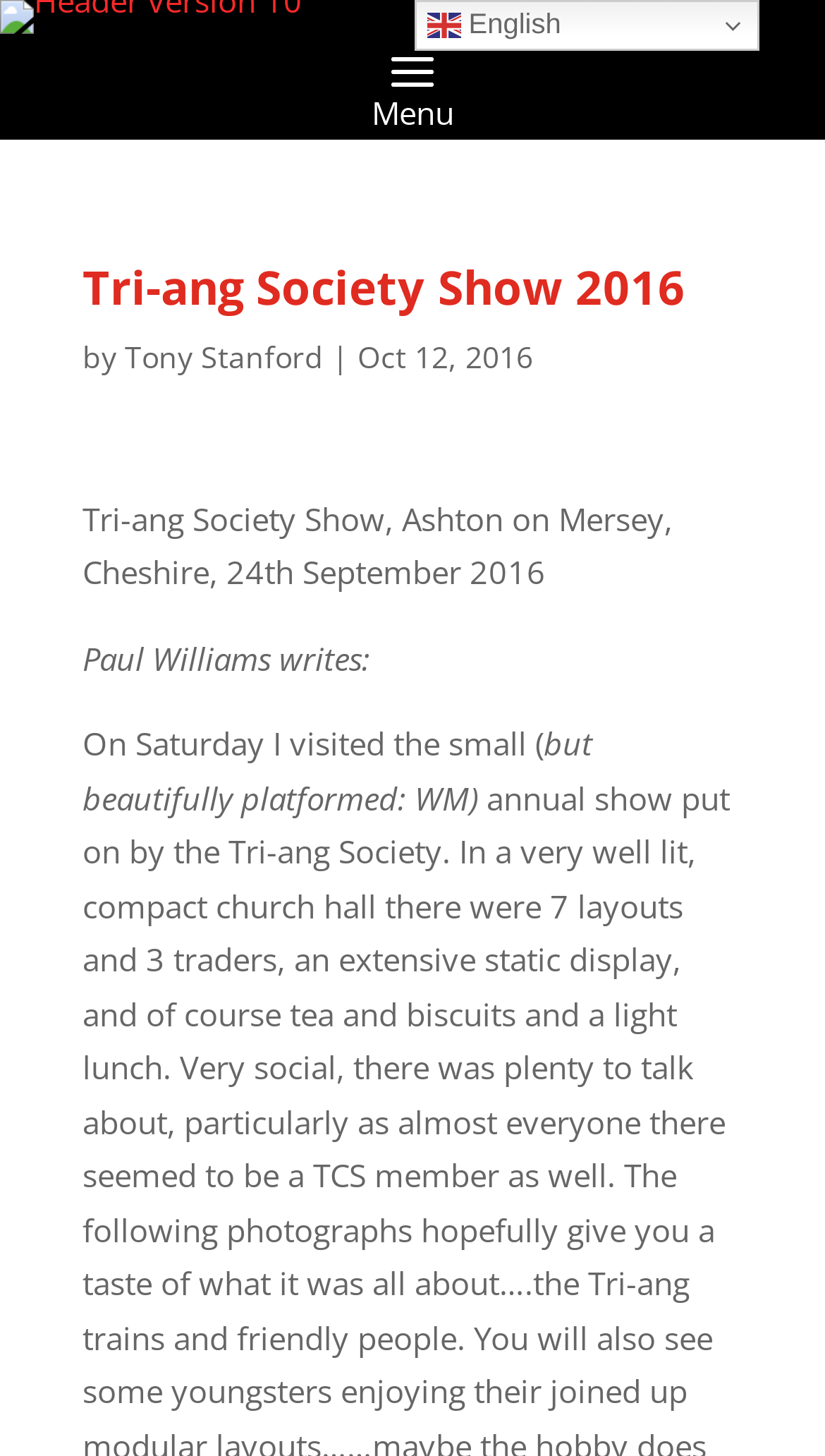What is the date of the Tri-ang Society Show mentioned in the article?
Based on the screenshot, provide your answer in one word or phrase.

24th September 2016